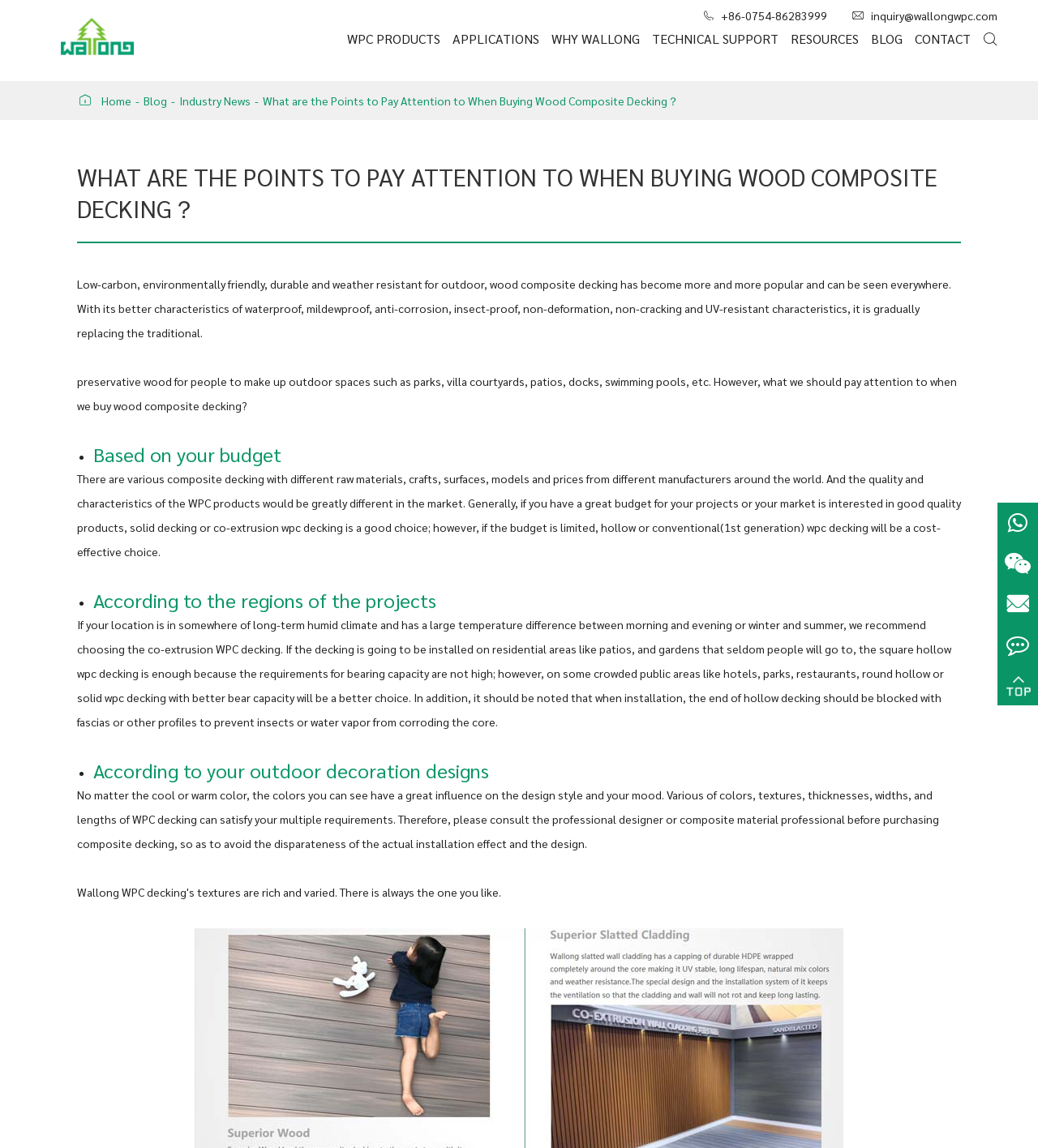Please identify the bounding box coordinates of the area that needs to be clicked to follow this instruction: "Contact the company through phone number +86-0754-86283999".

[0.676, 0.007, 0.797, 0.02]